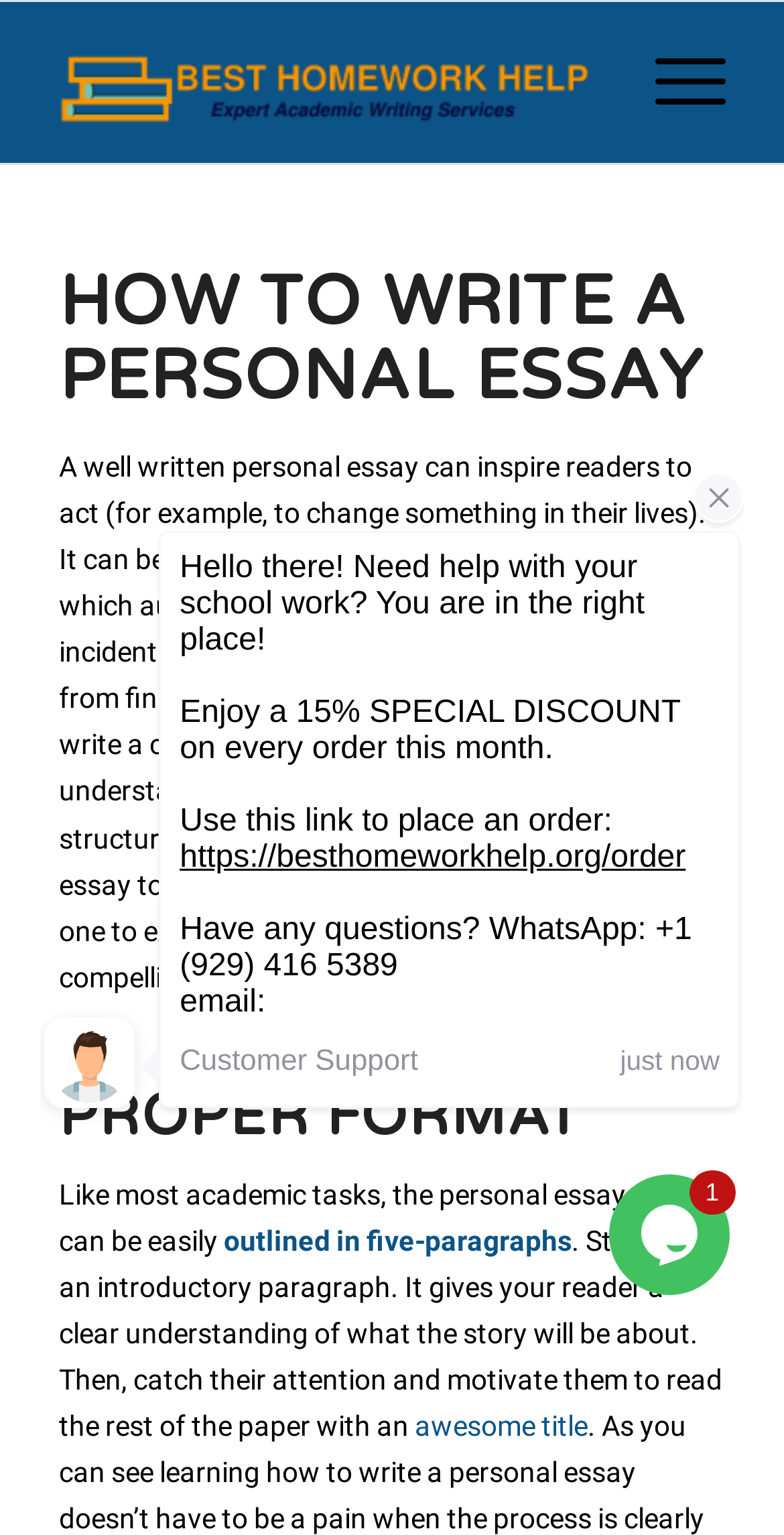Generate a thorough caption that explains the contents of the webpage.

The webpage is about personal essays, specifically providing guidance on how to write one. At the top, there is a logo or icon with the text "Best homework help" and a link with the same text. Below this, there is a prominent heading "HOW TO WRITE A PERSONAL ESSAY" that spans almost the entire width of the page.

The main content of the page is divided into two sections. The first section explains the purpose and structure of a personal essay, stating that it can inspire readers to take action and sharing the author's personal experiences. This section contains a link to "narrative story" and provides a detailed description of what a personal essay should entail.

The second section, headed by "PROPER FORMAT", outlines the five-paragraph structure of a personal essay, including an introductory paragraph, and provides tips on how to craft an attention-grabbing title. There is a link to "awesome title" in this section.

On the right side of the page, there are two chat widgets, one above the other, which appear to be interactive elements.